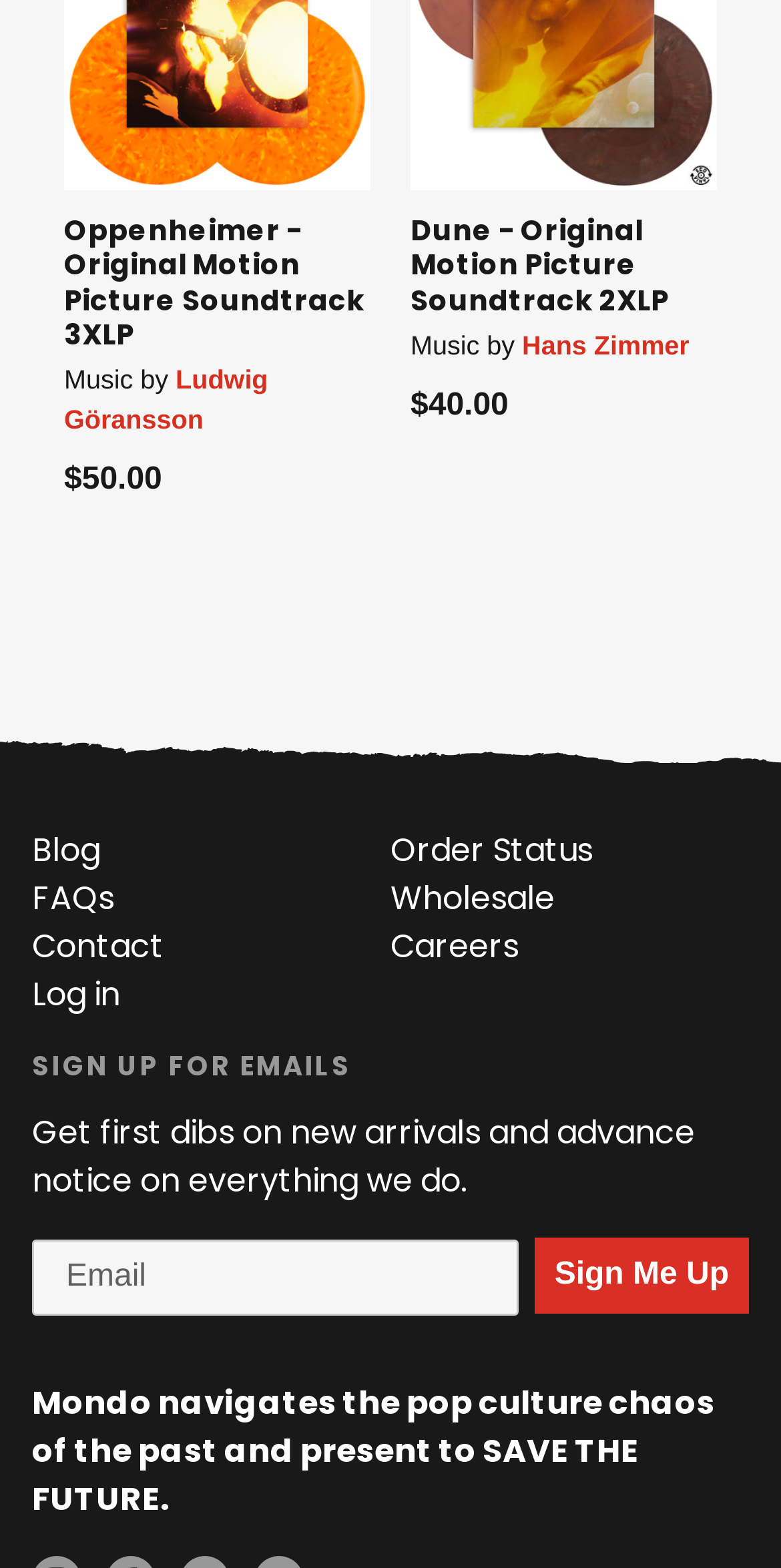Please identify the bounding box coordinates of the region to click in order to complete the given instruction: "Enter email address to sign up for newsletters". The coordinates should be four float numbers between 0 and 1, i.e., [left, top, right, bottom].

[0.041, 0.791, 0.664, 0.84]